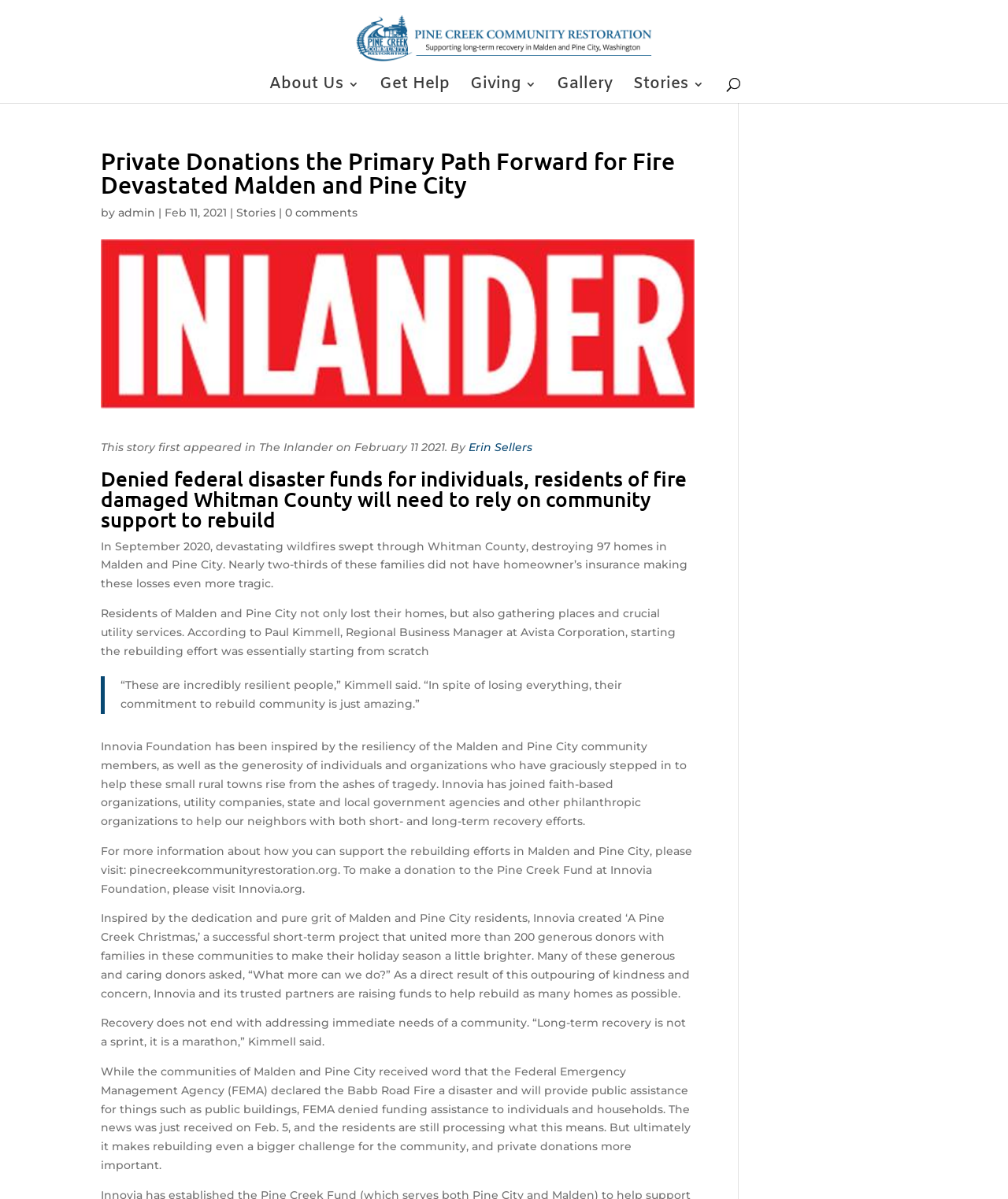Describe the webpage in detail, including text, images, and layout.

The webpage is about the Pine Creek Community Restoration, focusing on the fire devastation in Malden and Pine City. At the top, there is a logo image of Pine Creek Community Restoration, accompanied by a link with the same name. Below the logo, there are five navigation links: "About Us 3", "Get Help", "Giving 3", "Gallery", and "Stories 3", arranged horizontally.

The main content of the webpage is divided into several sections. The first section has a heading that matches the title of the webpage, followed by the author's name, "admin", and the date "Feb 11, 2021". Below this, there is a link to "Stories" and another link to "0 comments".

The next section starts with a heading that describes the situation in Whitman County, where devastating wildfires swept through Malden and Pine City, destroying 97 homes. The text explains that many families did not have homeowner's insurance, making the losses even more tragic. The section continues with a quote from Paul Kimmell, Regional Business Manager at Avista Corporation, describing the rebuilding effort as starting from scratch.

The following section is a blockquote with a quote from Kimmell, praising the resilience of the Malden and Pine City community members. Below this, there is a paragraph describing Innovia Foundation's efforts to help the community, including joining forces with other organizations to support short- and long-term recovery efforts.

The next section provides information on how to support the rebuilding efforts, including a link to pinecreekcommunityrestoration.org and Innovia.org. This is followed by a description of Innovia's project, "A Pine Creek Christmas", which united donors with families in the communities to make their holiday season brighter.

The final section discusses the long-term recovery process, quoting Kimmell again, and explains that the Federal Emergency Management Agency (FEMA) denied funding assistance to individuals and households, making private donations even more crucial for the community.